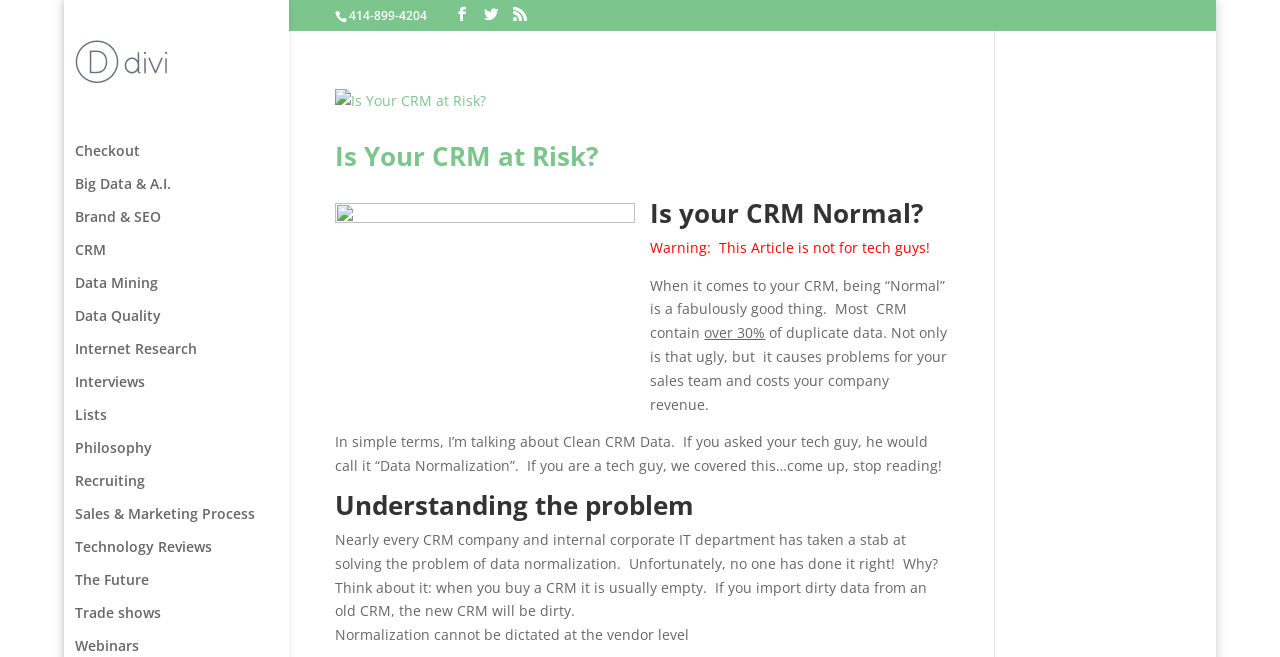Highlight the bounding box coordinates of the element that should be clicked to carry out the following instruction: "Call the phone number". The coordinates must be given as four float numbers ranging from 0 to 1, i.e., [left, top, right, bottom].

[0.273, 0.011, 0.334, 0.037]